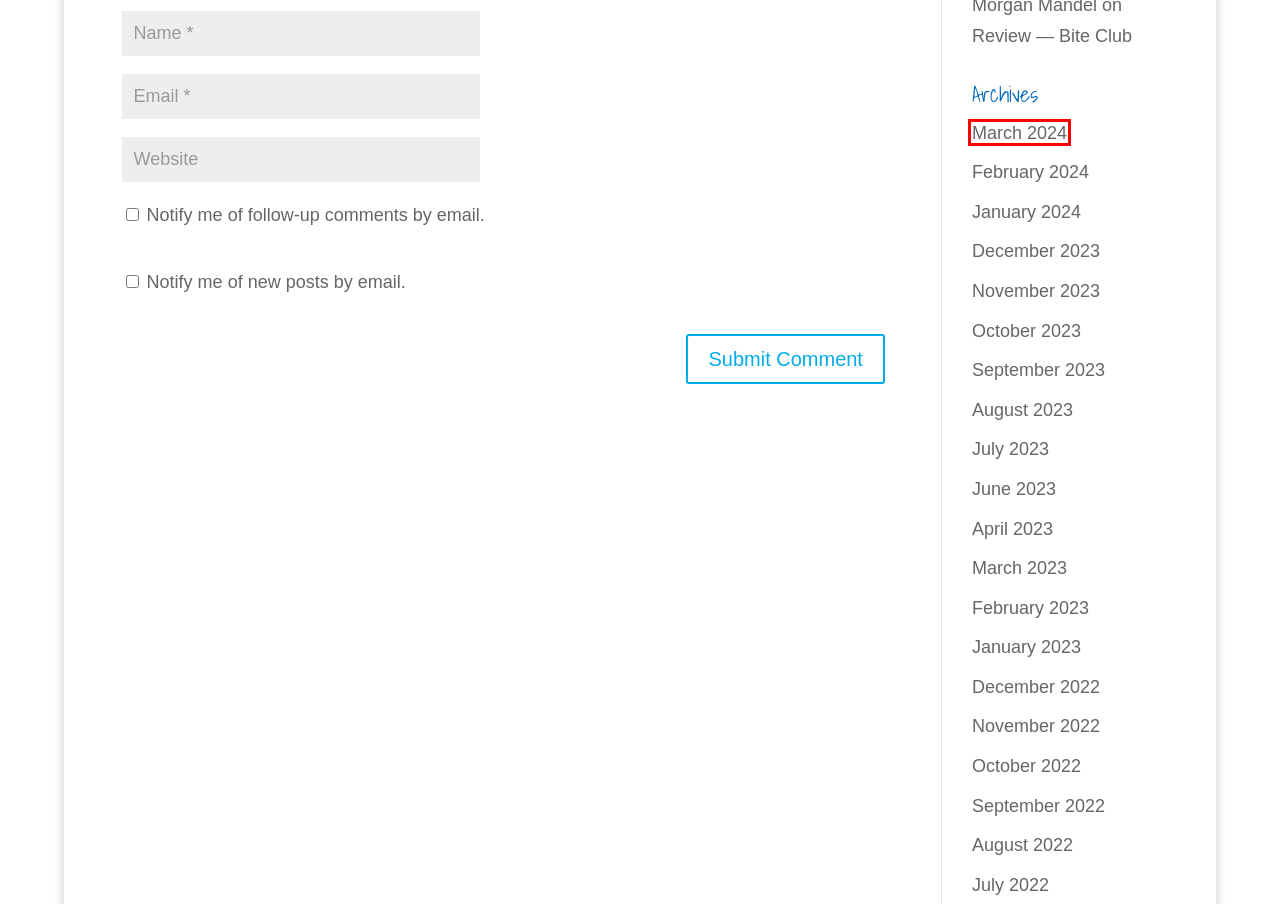Look at the screenshot of a webpage where a red rectangle bounding box is present. Choose the webpage description that best describes the new webpage after clicking the element inside the red bounding box. Here are the candidates:
A. Review — Pulp Friction by Julie Anne Lindsey | Libby McKinmer
B. Libby McKinmer
C. Review — How Not to Murder Your Ex by Katie Marsh | Libby McKinmer
D. Archives | Libby McKinmer
E. Review — Deadly Drama by Jody Holford | Libby McKinmer
F. Shop | Libby McKinmer
G. Cart | Libby McKinmer
H. Review — Bite Club | Libby McKinmer

D